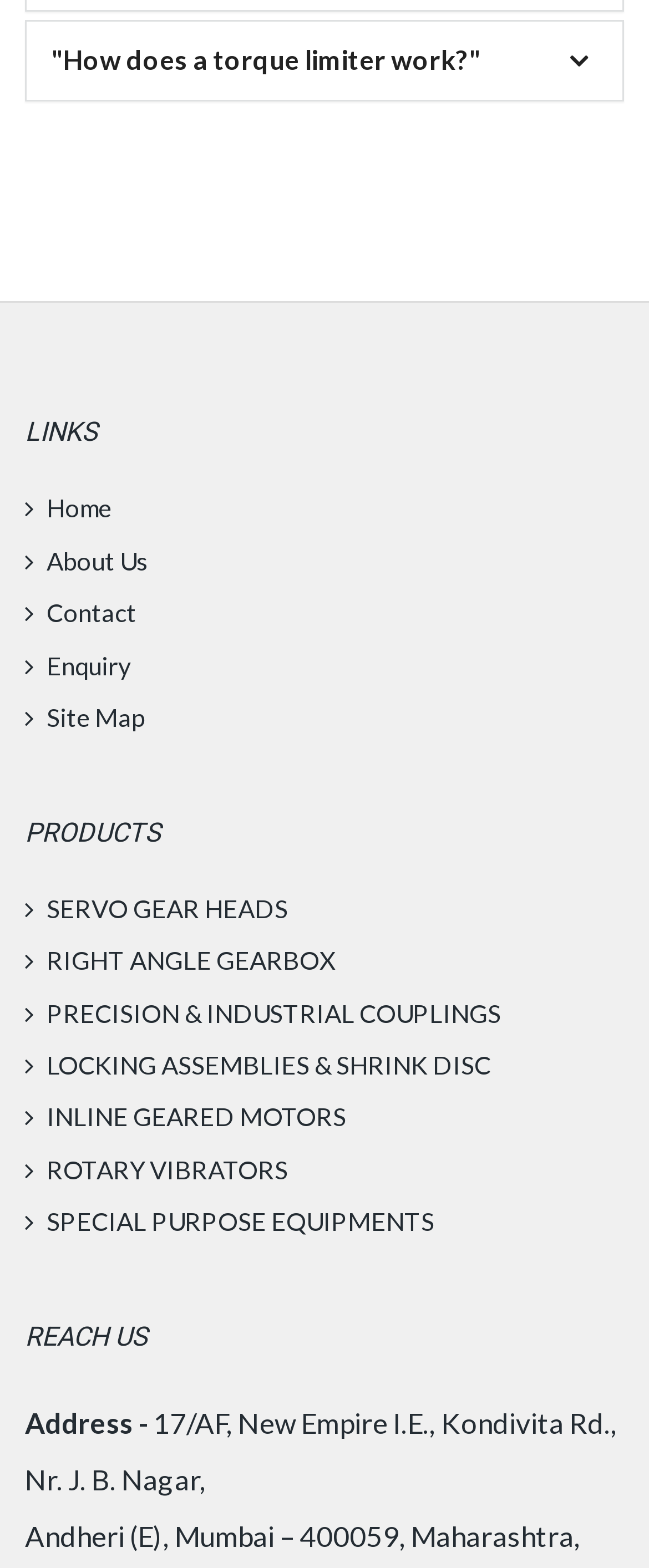Identify the bounding box coordinates of the part that should be clicked to carry out this instruction: "Click on Admissions".

None